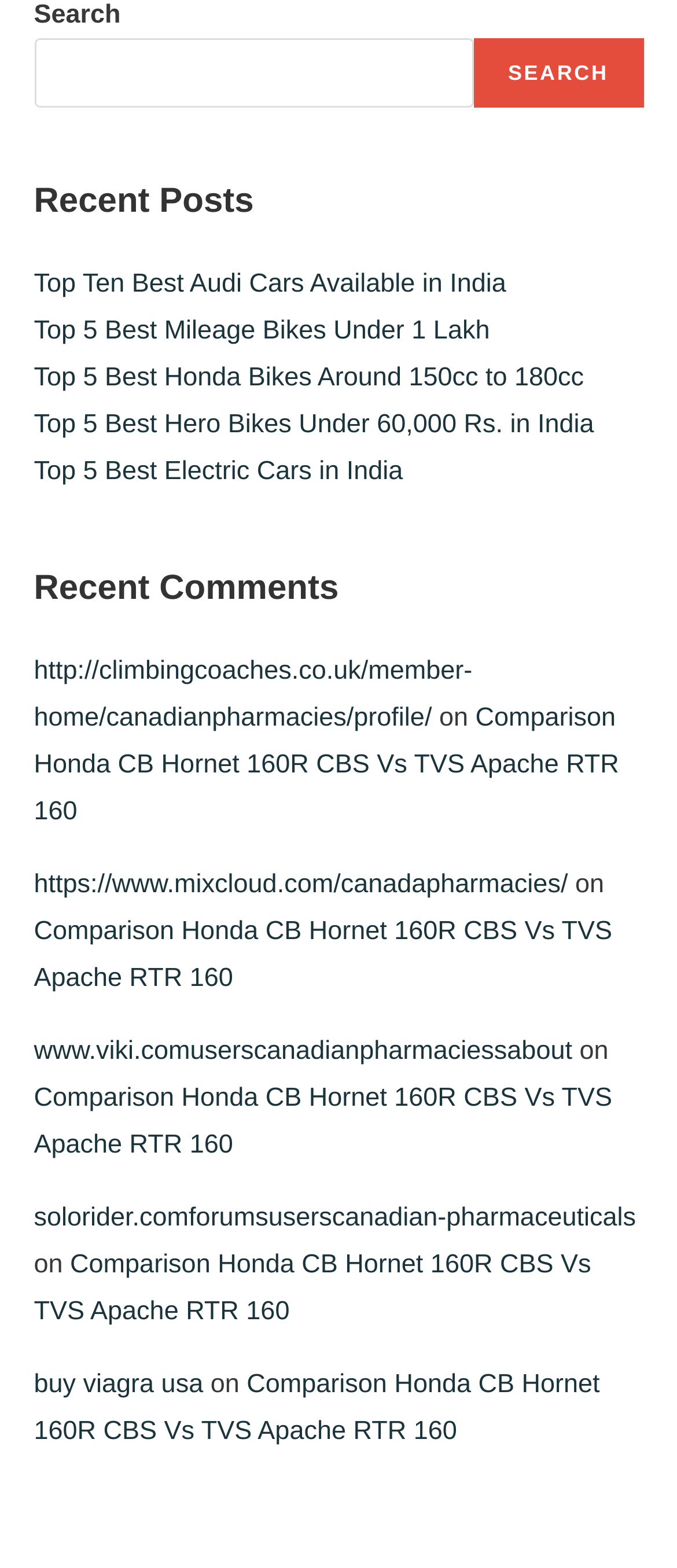How many recent posts are listed?
Using the visual information, reply with a single word or short phrase.

5